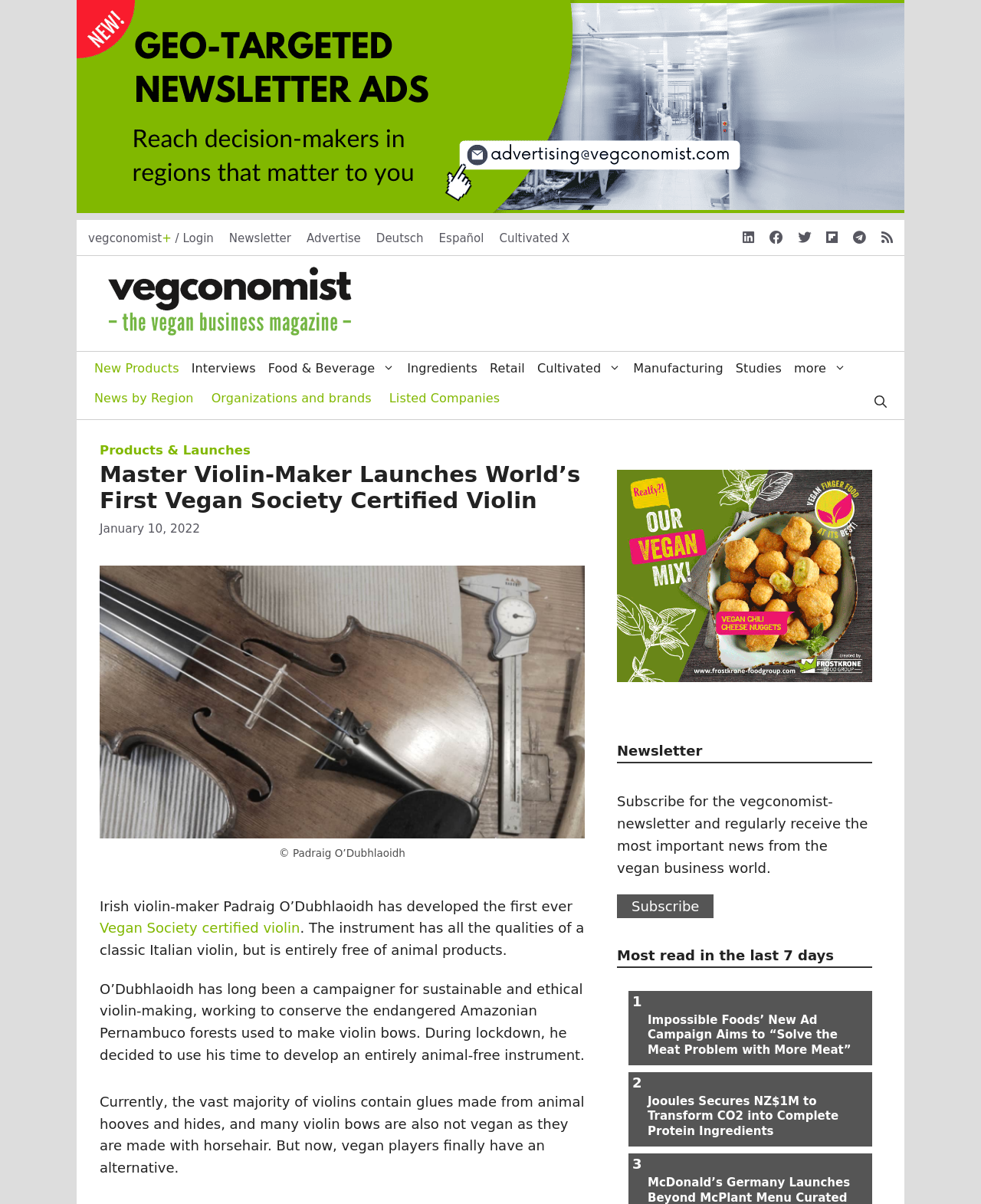Please find and give the text of the main heading on the webpage.

Master Violin-Maker Launches World’s First Vegan Society Certified Violin